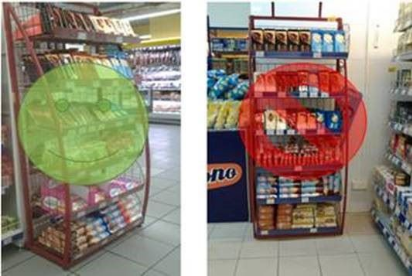What is affected by proper product placement?
Answer with a single word or phrase by referring to the visual content.

Inventory management and sales